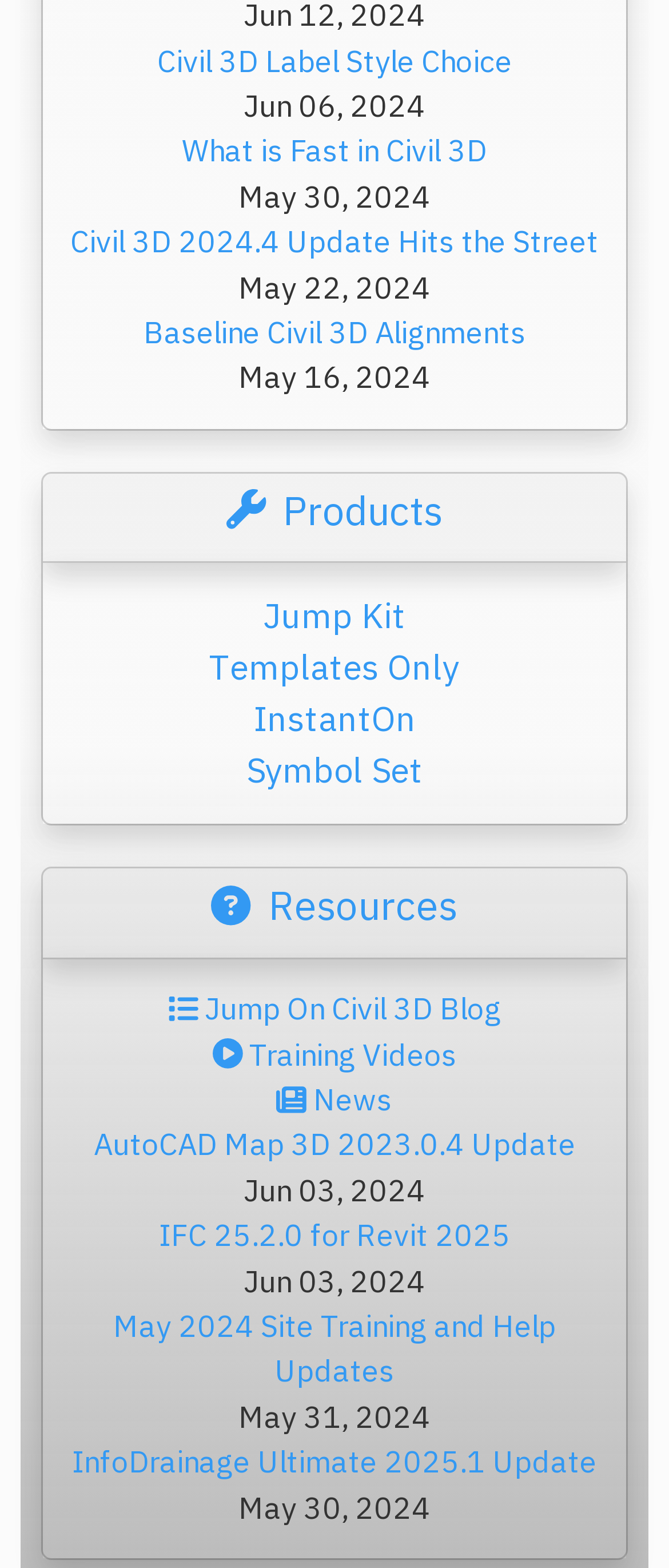Locate the bounding box coordinates of the clickable region to complete the following instruction: "Click on Civil 3D Label Style Choice."

[0.235, 0.026, 0.765, 0.051]